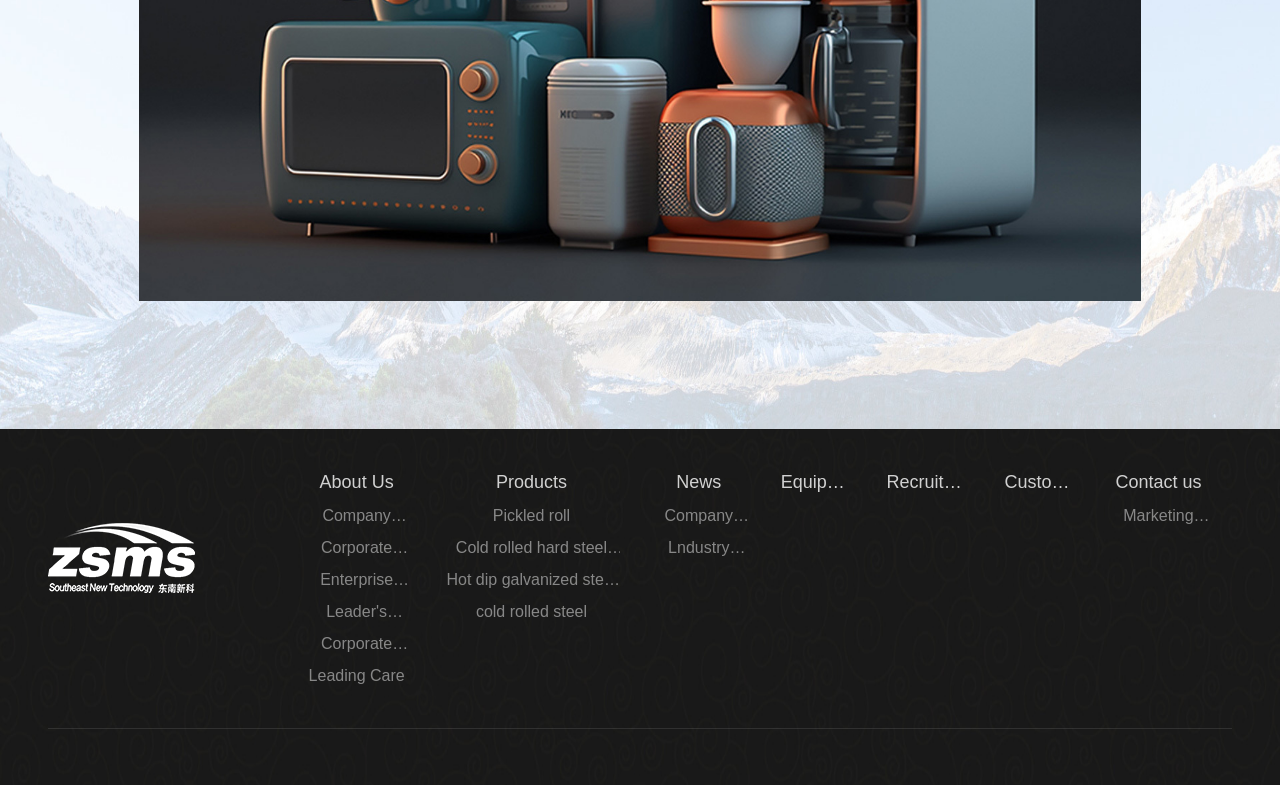Determine the bounding box coordinates for the clickable element to execute this instruction: "Subscribe to the newsletter". Provide the coordinates as four float numbers between 0 and 1, i.e., [left, top, right, bottom].

None